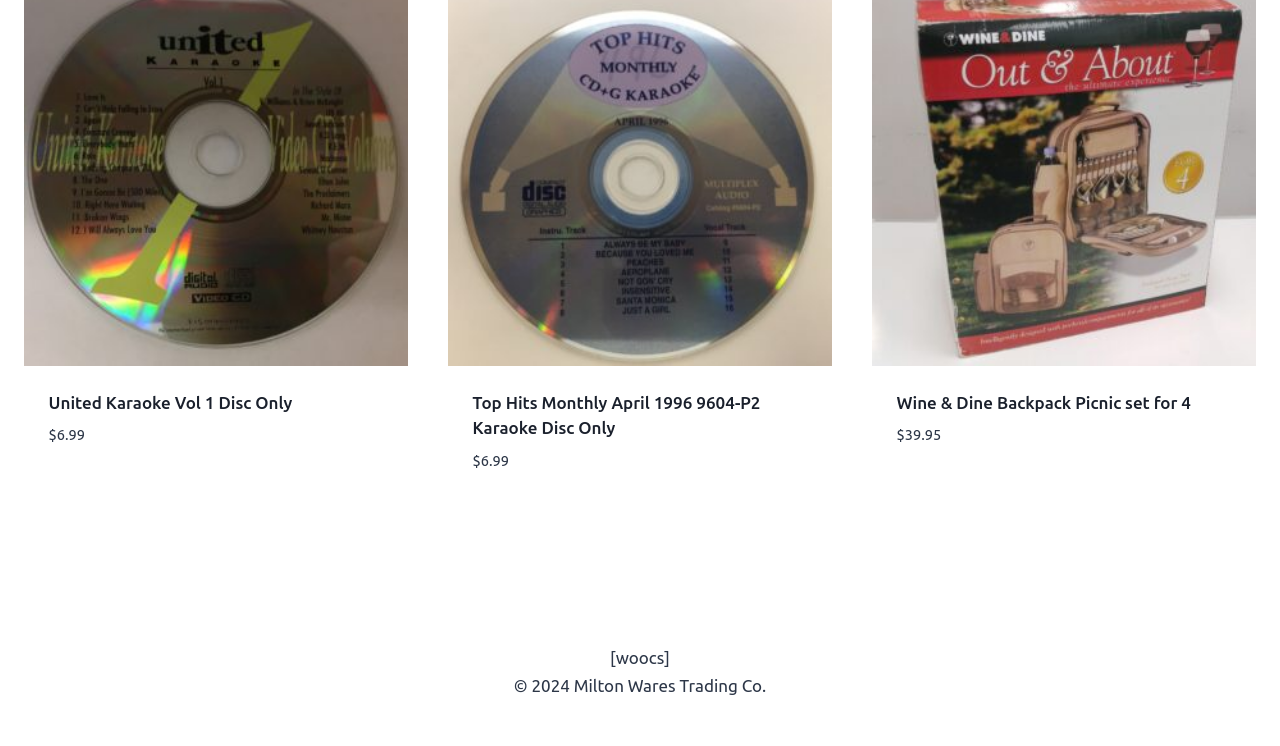What is the name of the company that owns this website?
Look at the image and answer the question using a single word or phrase.

Milton Wares Trading Co.